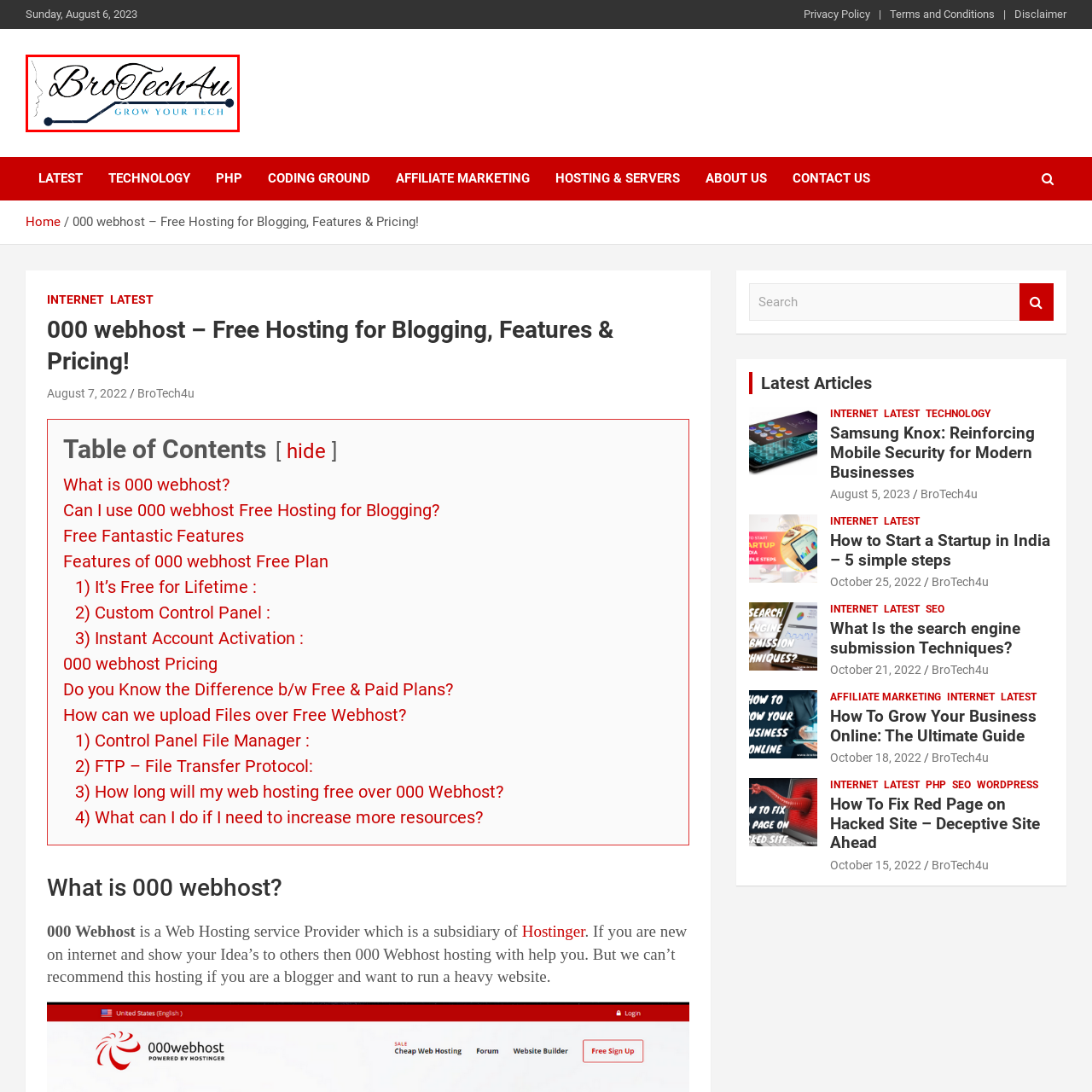Thoroughly describe the scene captured inside the red-bordered section of the image.

The image showcases the logo of "BroTech4u," a platform designed to assist technology enthusiasts and bloggers in enhancing their tech-related knowledge and skills. The logo features an elegant font for the name "BroTech4u," accentuated by a sleek graphical element that resembles a connection or circuit pathway, symbolizing connectivity and technological growth. Below the name, the tagline "Grow Your Tech" is presented in a clean, modern typeface, emphasizing the platform's mission to foster growth and learning in technology. This visual identity reflects a professional yet approachable brand that appeals to individuals seeking insights in the tech landscape.